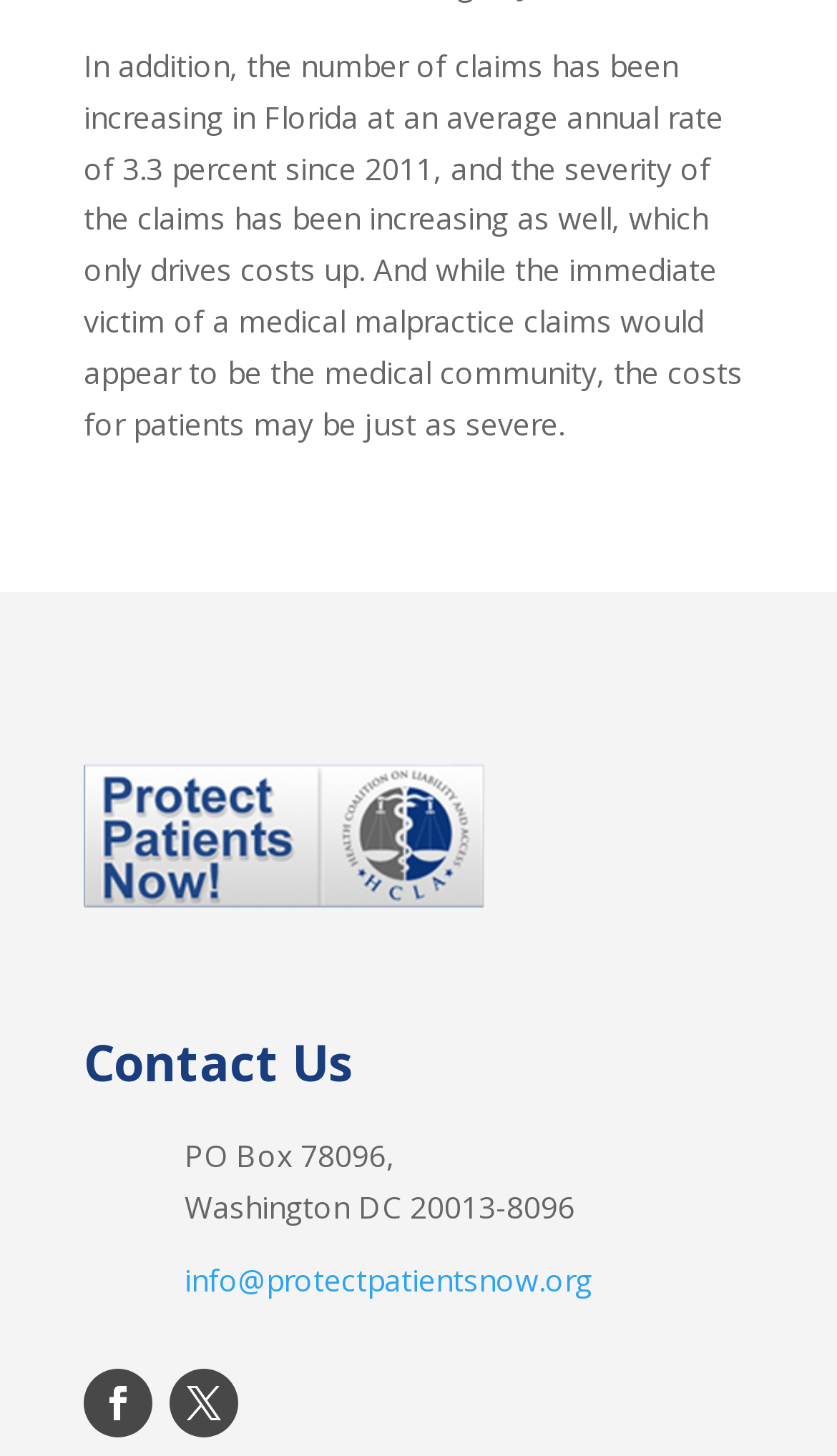What is the address of the organization?
Look at the image and respond with a one-word or short-phrase answer.

PO Box 78096, Washington DC 20013-8096